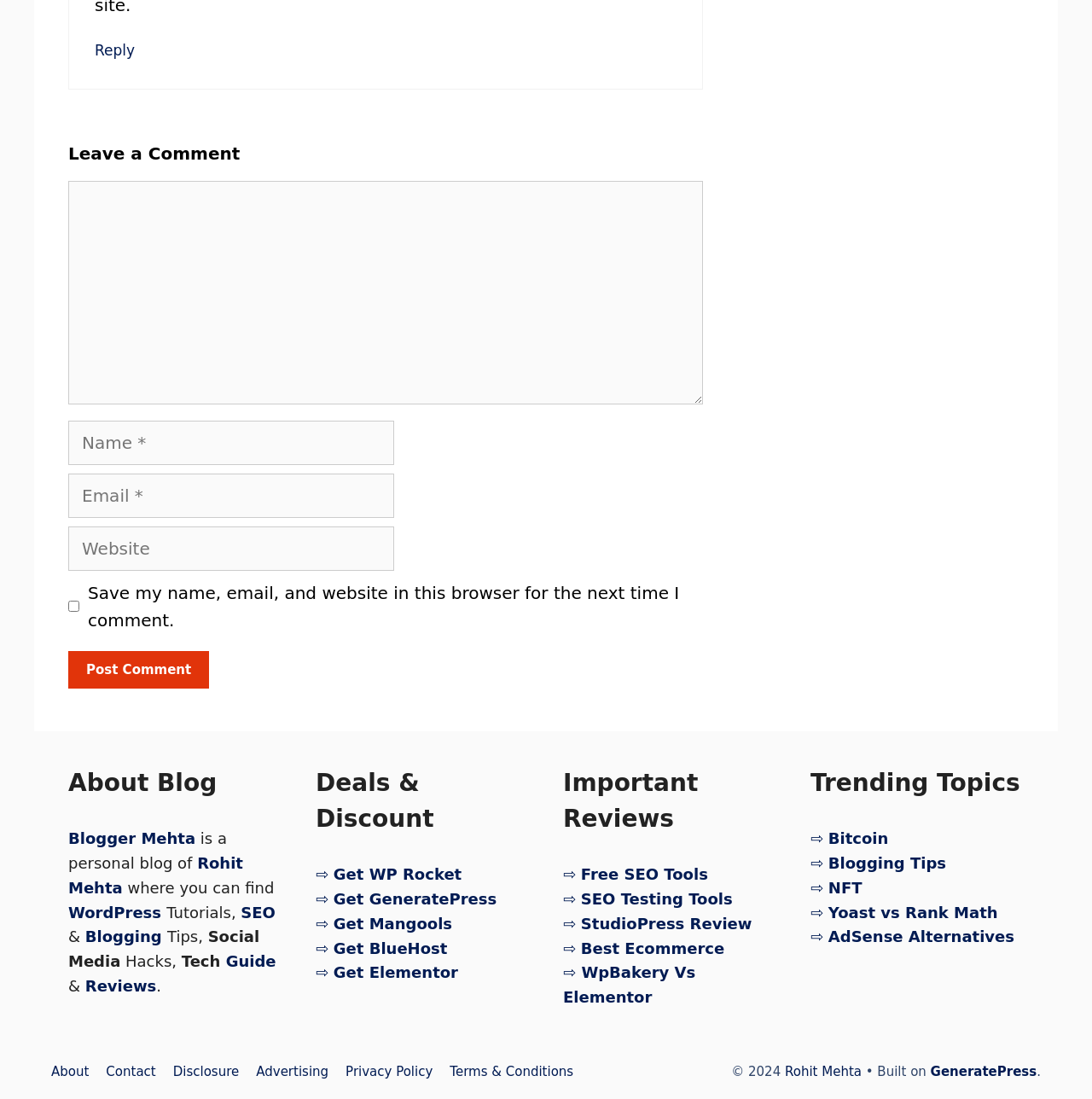What is the purpose of the 'Deals & Discount' section?
Please provide a single word or phrase based on the screenshot.

To promote deals and discounts